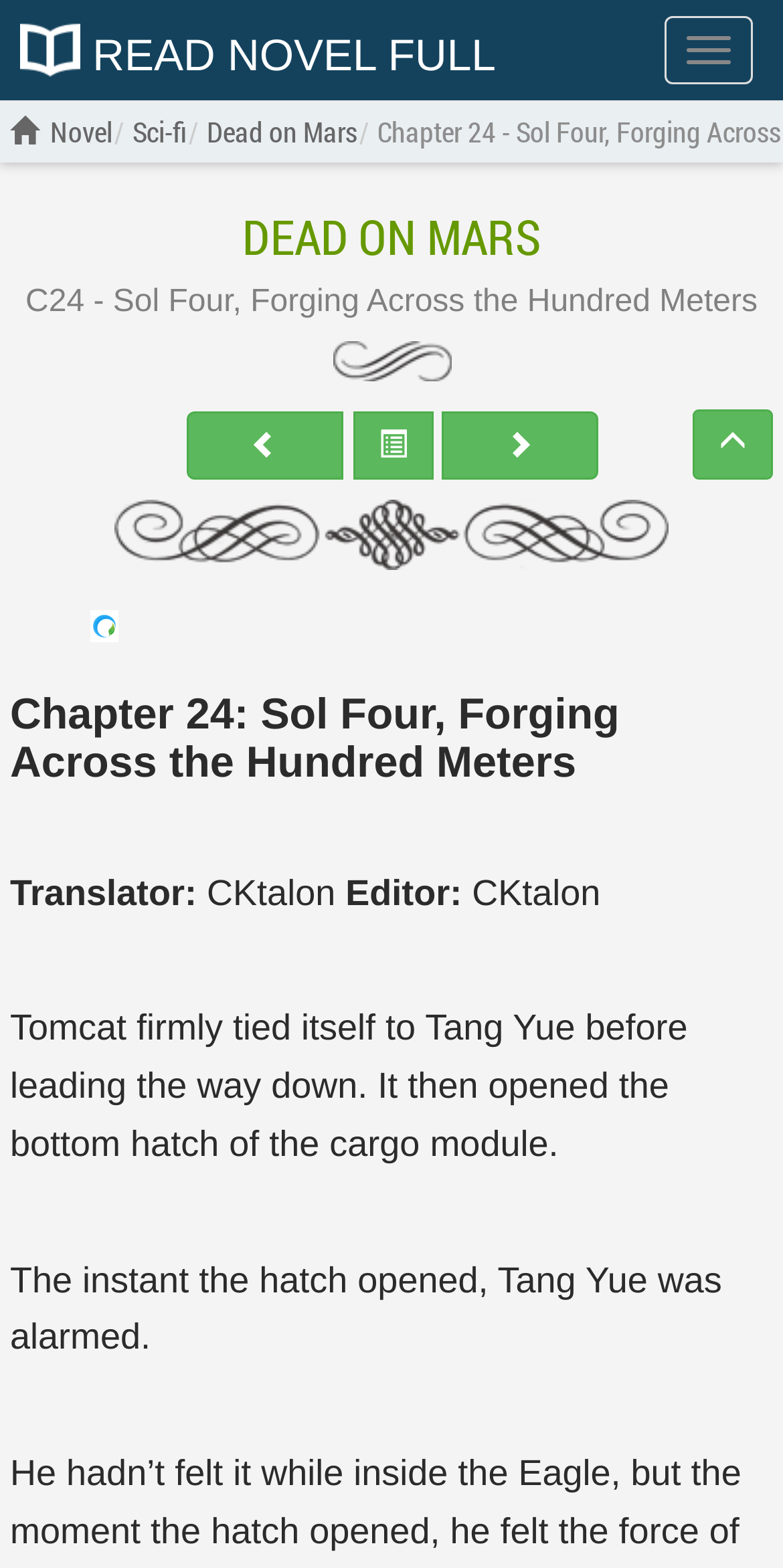Determine the bounding box for the HTML element described here: "Novel". The coordinates should be given as [left, top, right, bottom] with each number being a float between 0 and 1.

[0.064, 0.072, 0.144, 0.096]